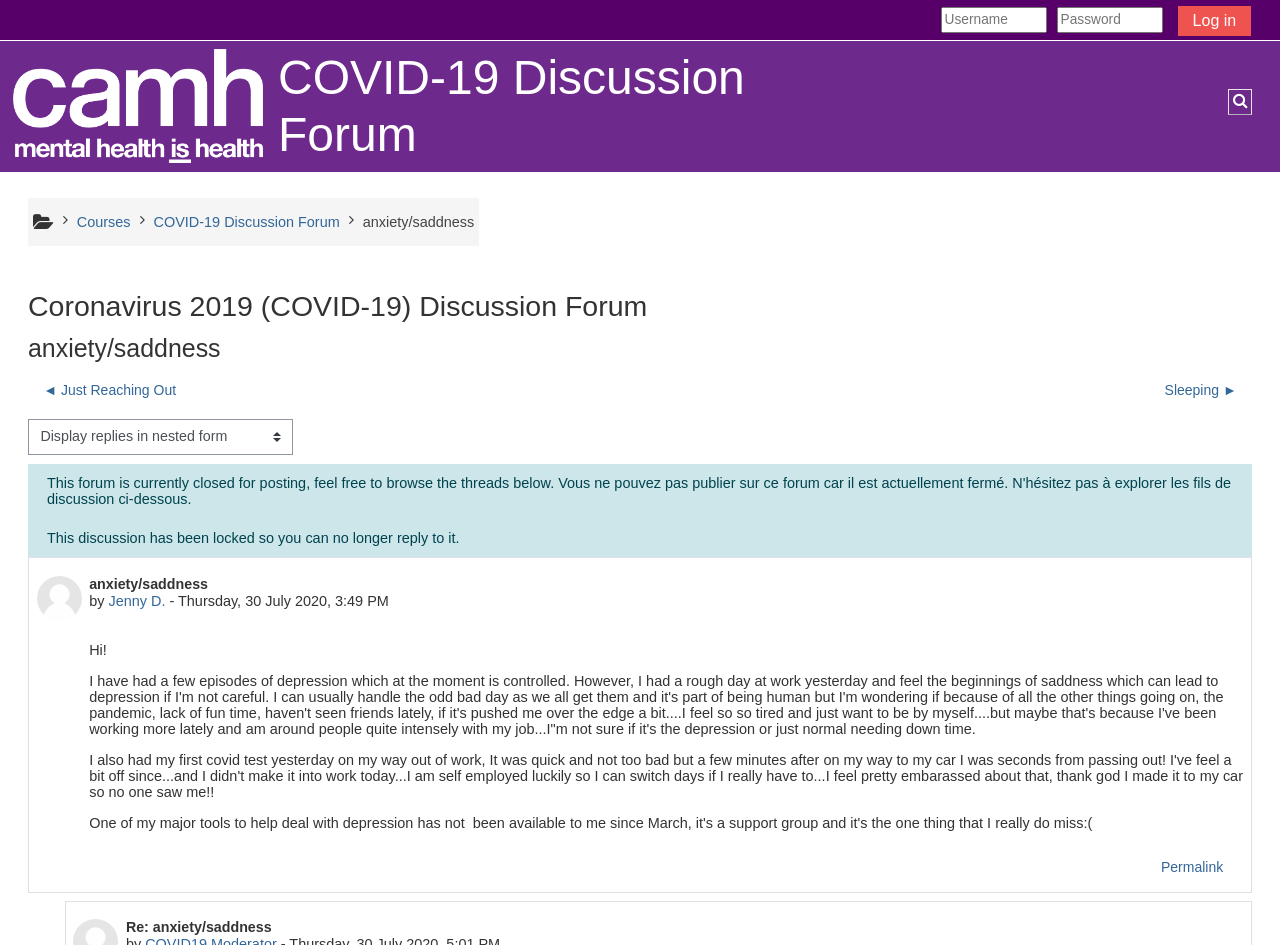Answer the question in a single word or phrase:
What is the purpose of the 'Toggle search input' button?

to expand search form